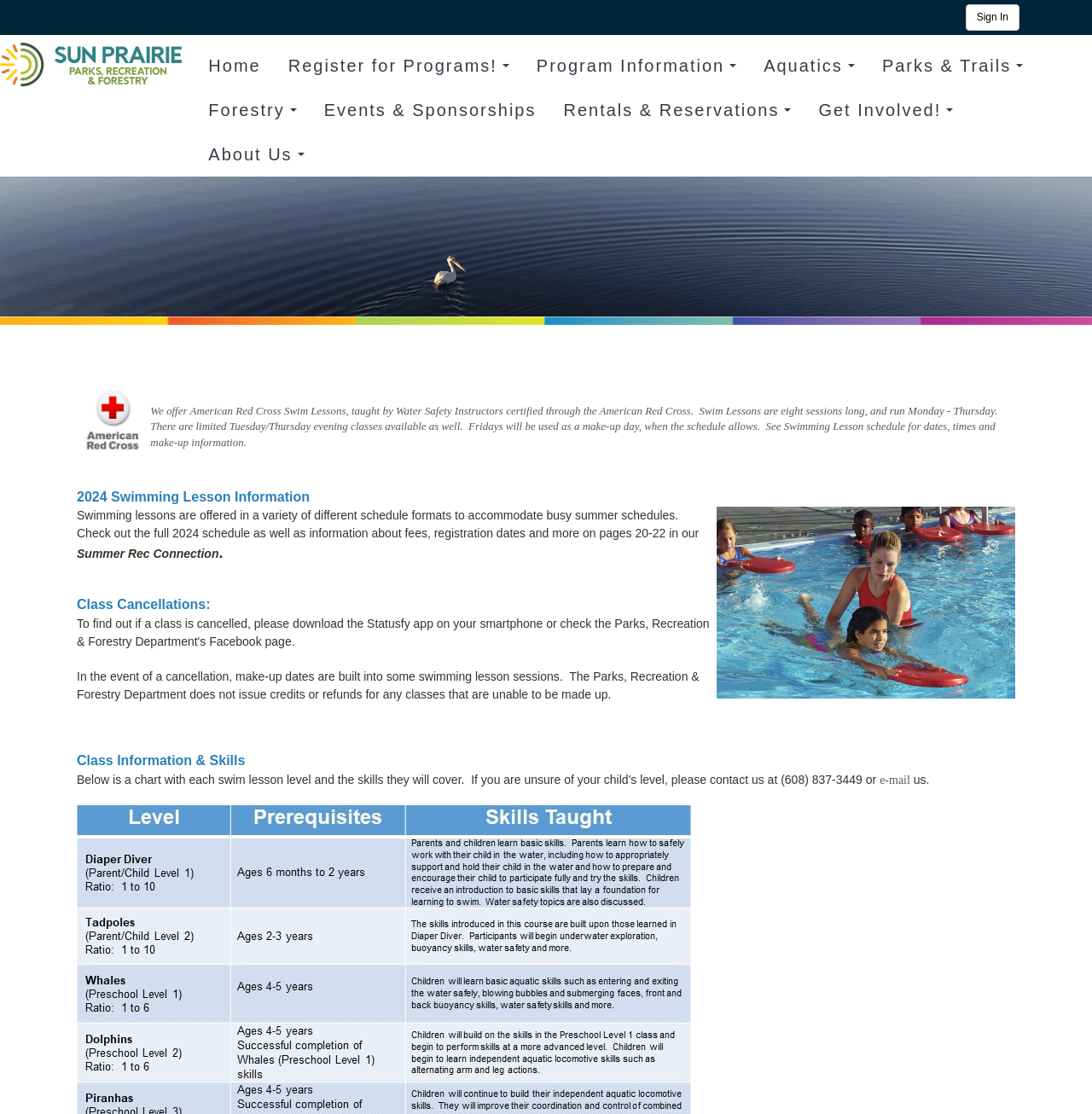What is the purpose of Fridays in the swim lesson schedule?
From the details in the image, provide a complete and detailed answer to the question.

After examining the webpage content, I found a sentence that mentions 'Fridays will be used as a make-up day, when the schedule allows.' This indicates that Fridays are used as a make-up day in the swim lesson schedule.